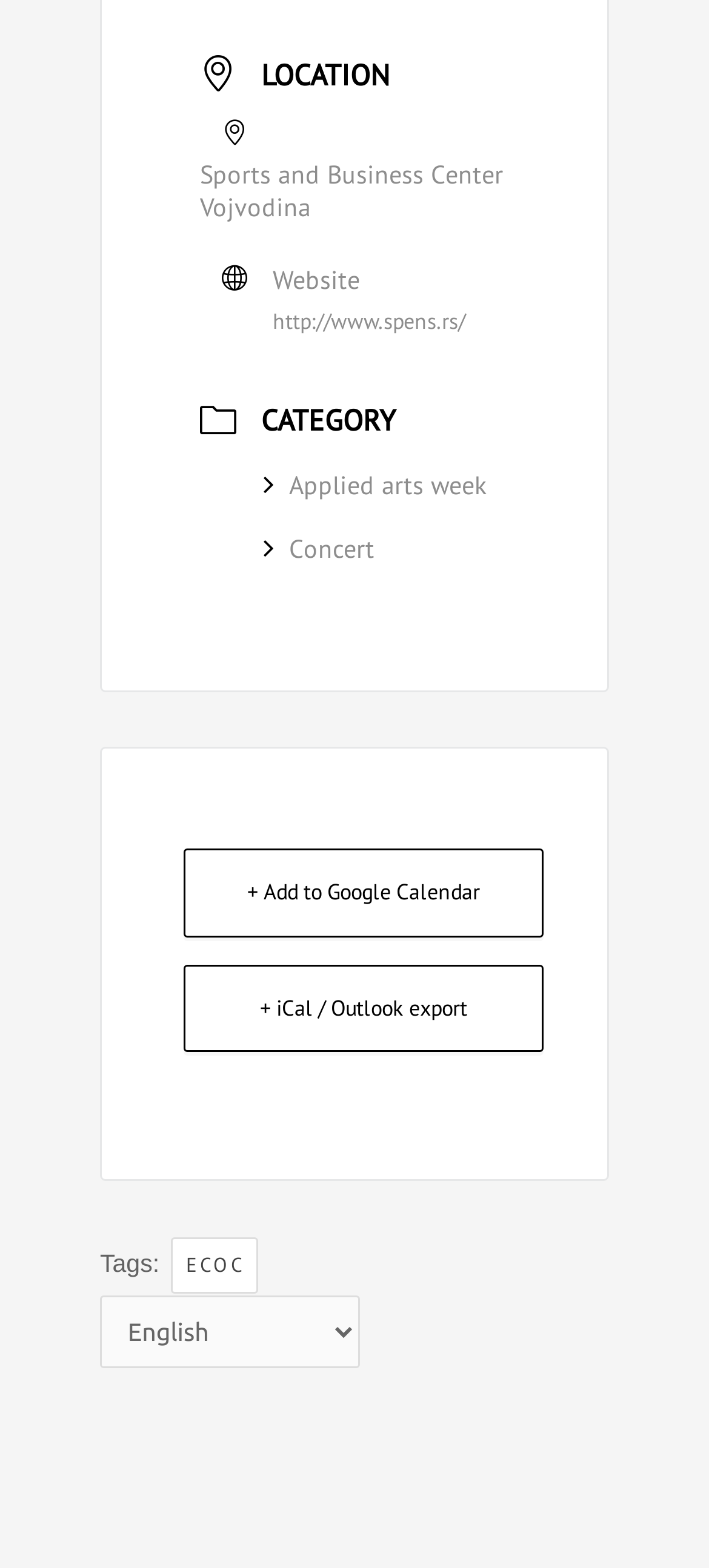What is the name of the sports center?
Can you give a detailed and elaborate answer to the question?

The answer can be found in the description list detail section where it says 'Sports and Business Center Vojvodina' which is a heading element.